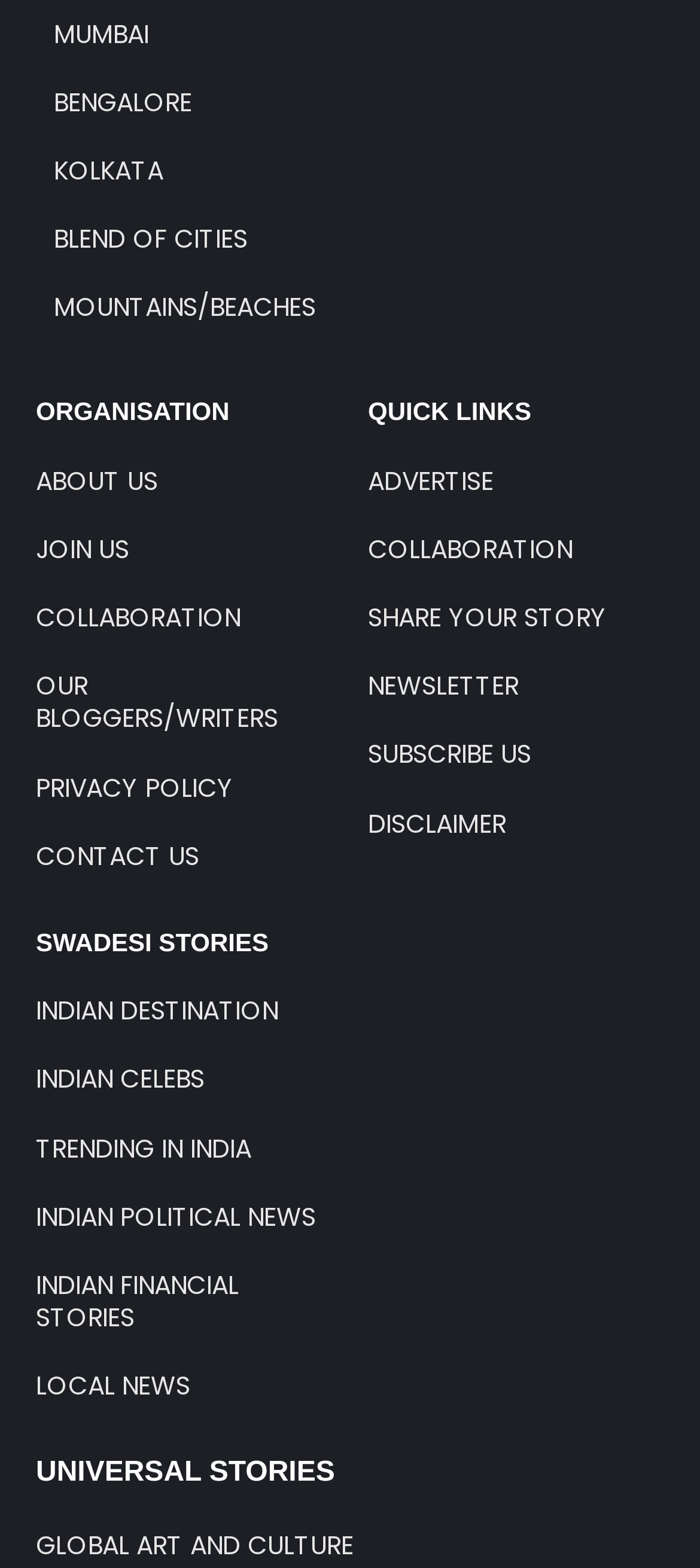Using the webpage screenshot, locate the HTML element that fits the following description and provide its bounding box: "COLLABORATION".

[0.051, 0.382, 0.344, 0.405]